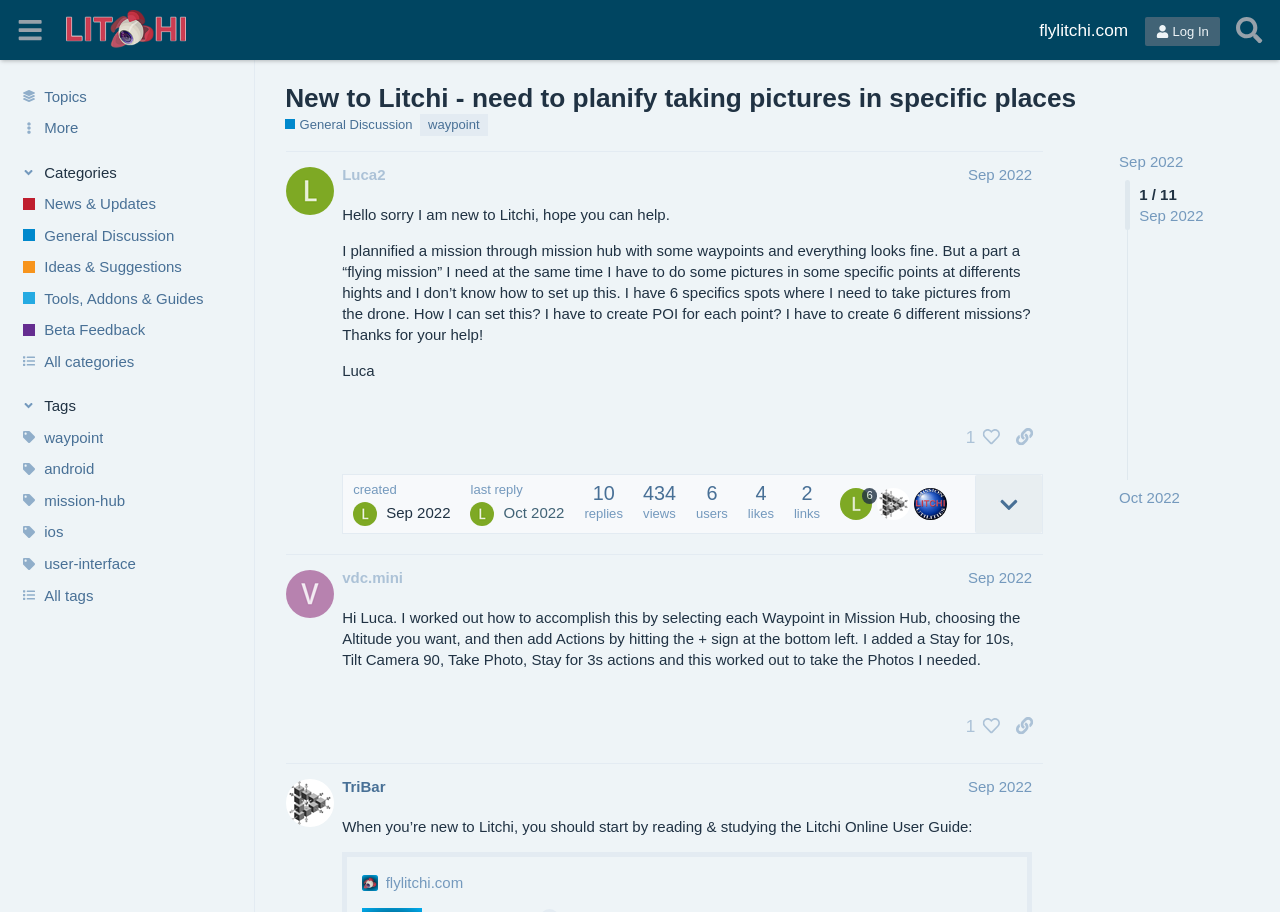How many replies are there in the post?
Using the image as a reference, answer the question with a short word or phrase.

10